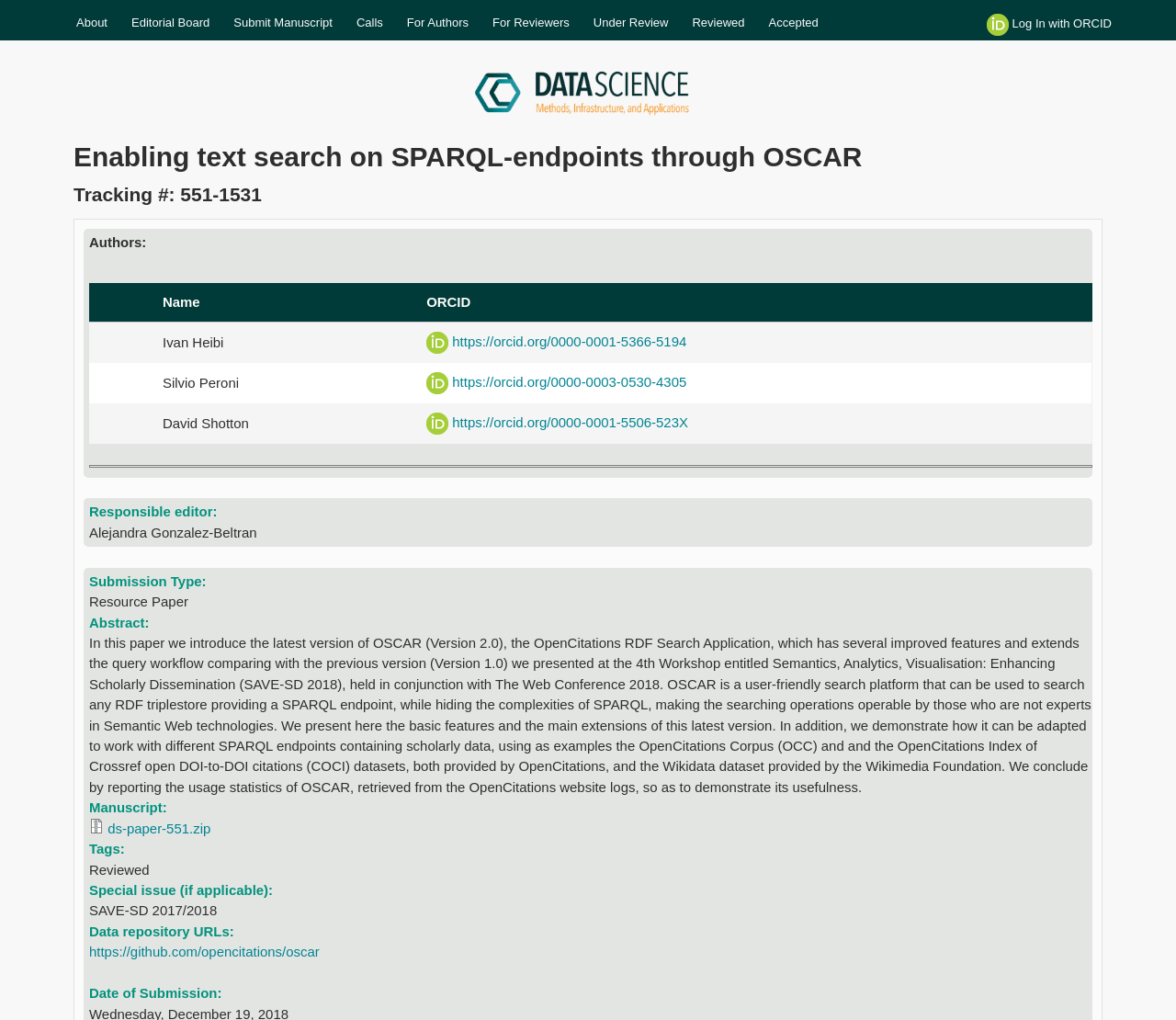What is the name of the first author?
From the screenshot, supply a one-word or short-phrase answer.

Ivan Heibi